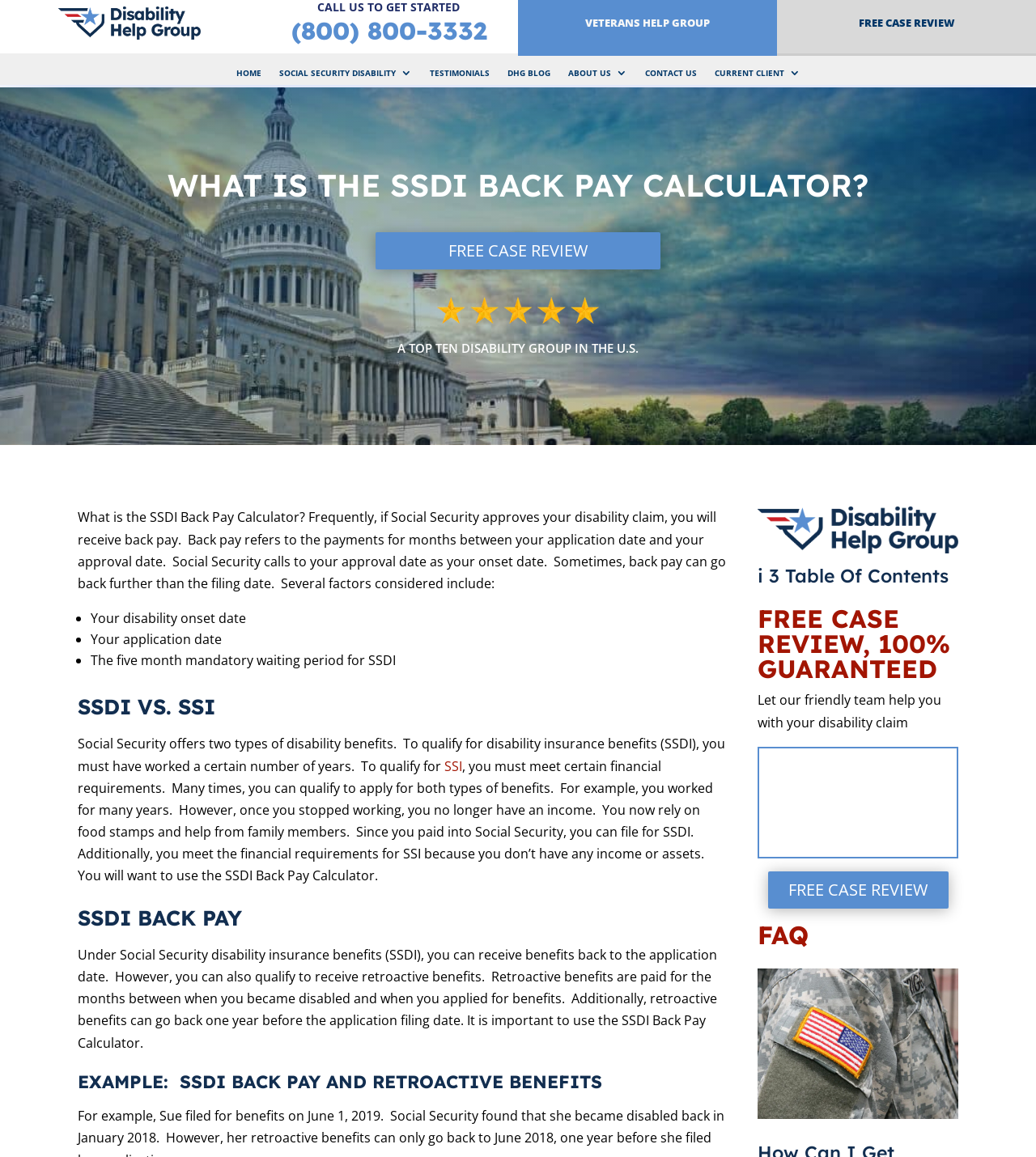Could you specify the bounding box coordinates for the clickable section to complete the following instruction: "Get a free case review"?

[0.363, 0.201, 0.637, 0.233]